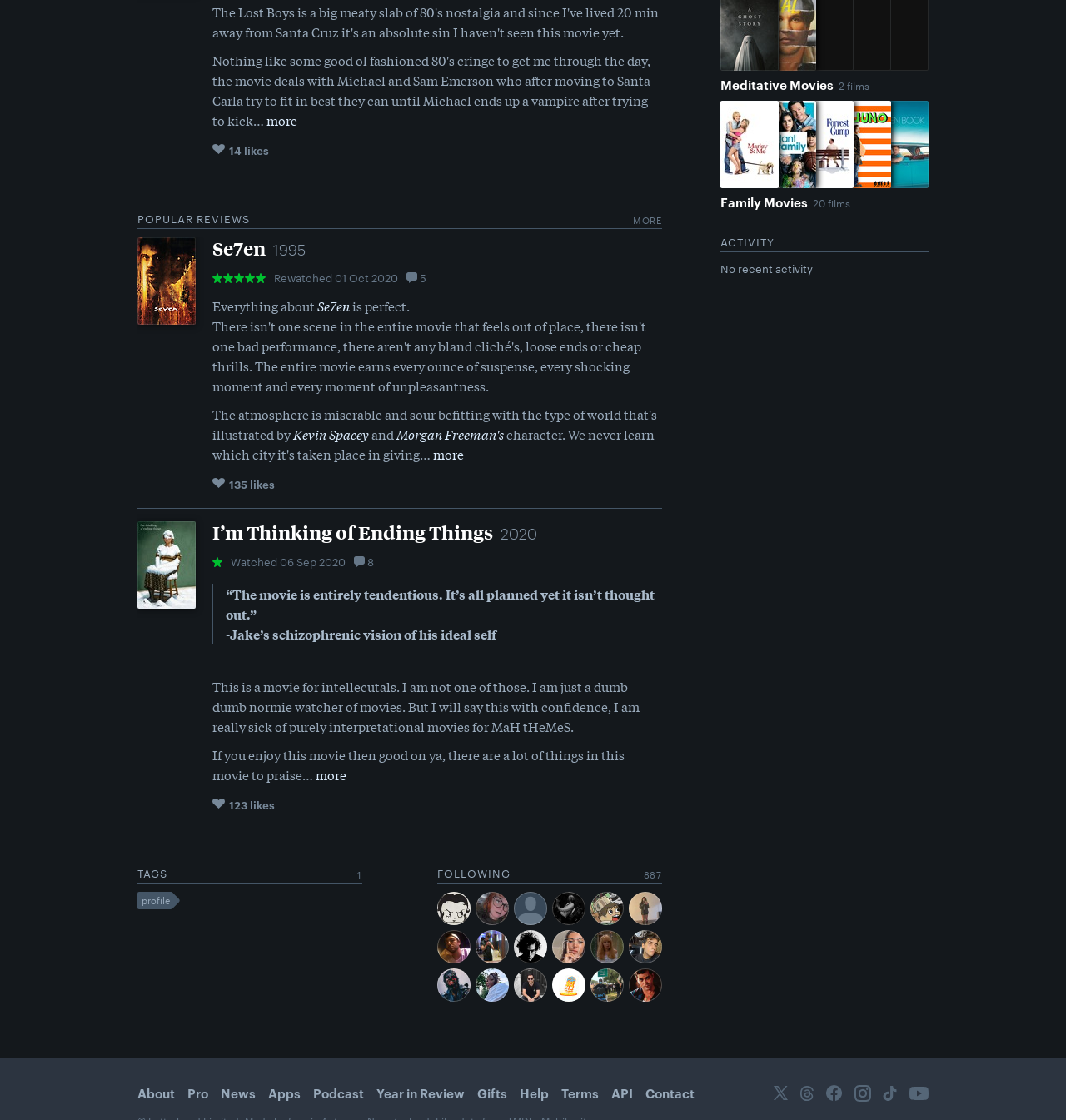Please identify the bounding box coordinates of the clickable area that will fulfill the following instruction: "View the details of the movie 'Se7en'". The coordinates should be in the format of four float numbers between 0 and 1, i.e., [left, top, right, bottom].

[0.199, 0.212, 0.621, 0.231]